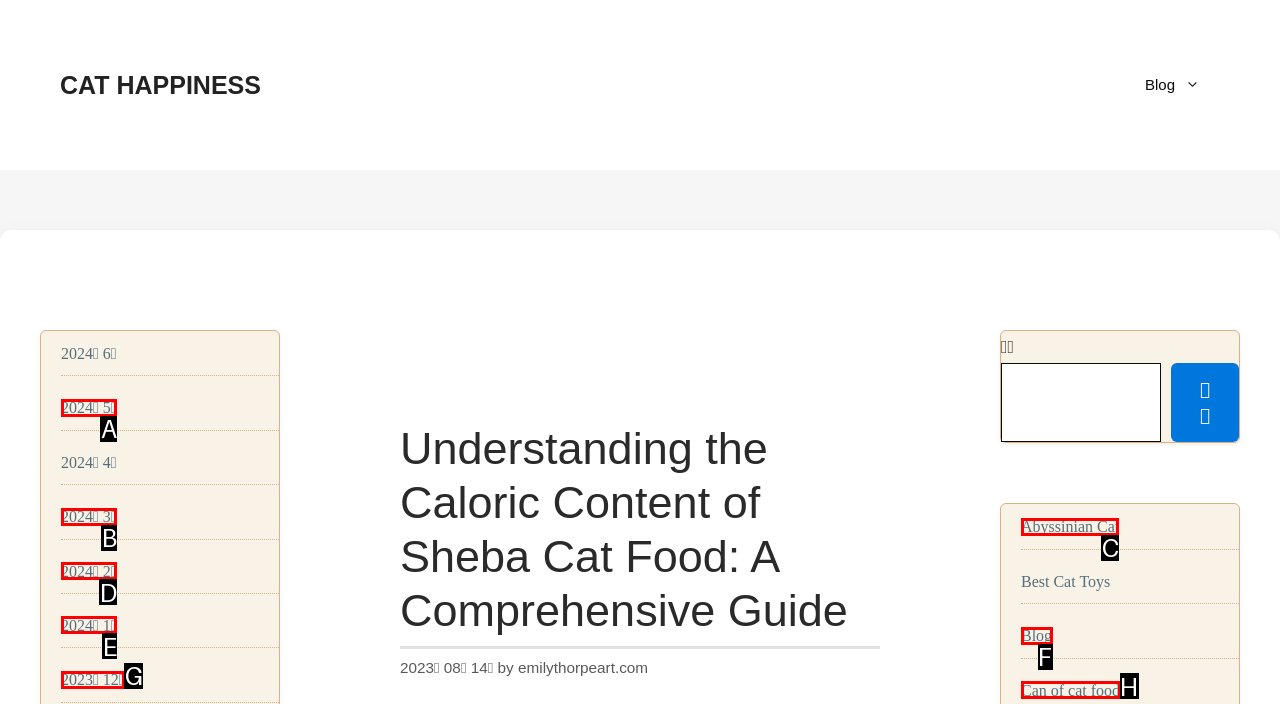Among the marked elements in the screenshot, which letter corresponds to the UI element needed for the task: visit the 'Abyssinian Cat' page?

C